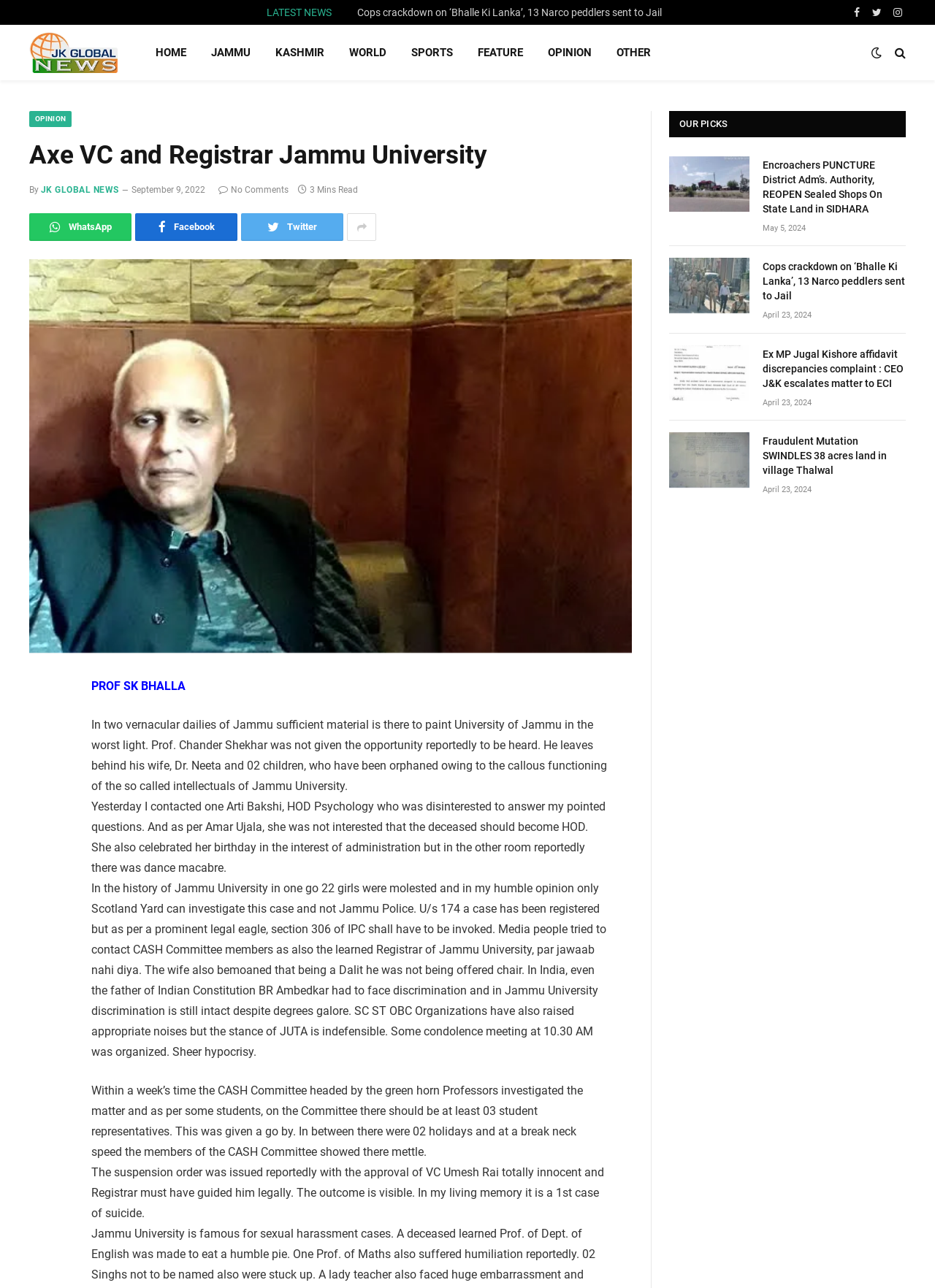Please locate the clickable area by providing the bounding box coordinates to follow this instruction: "Contact the department via email".

None